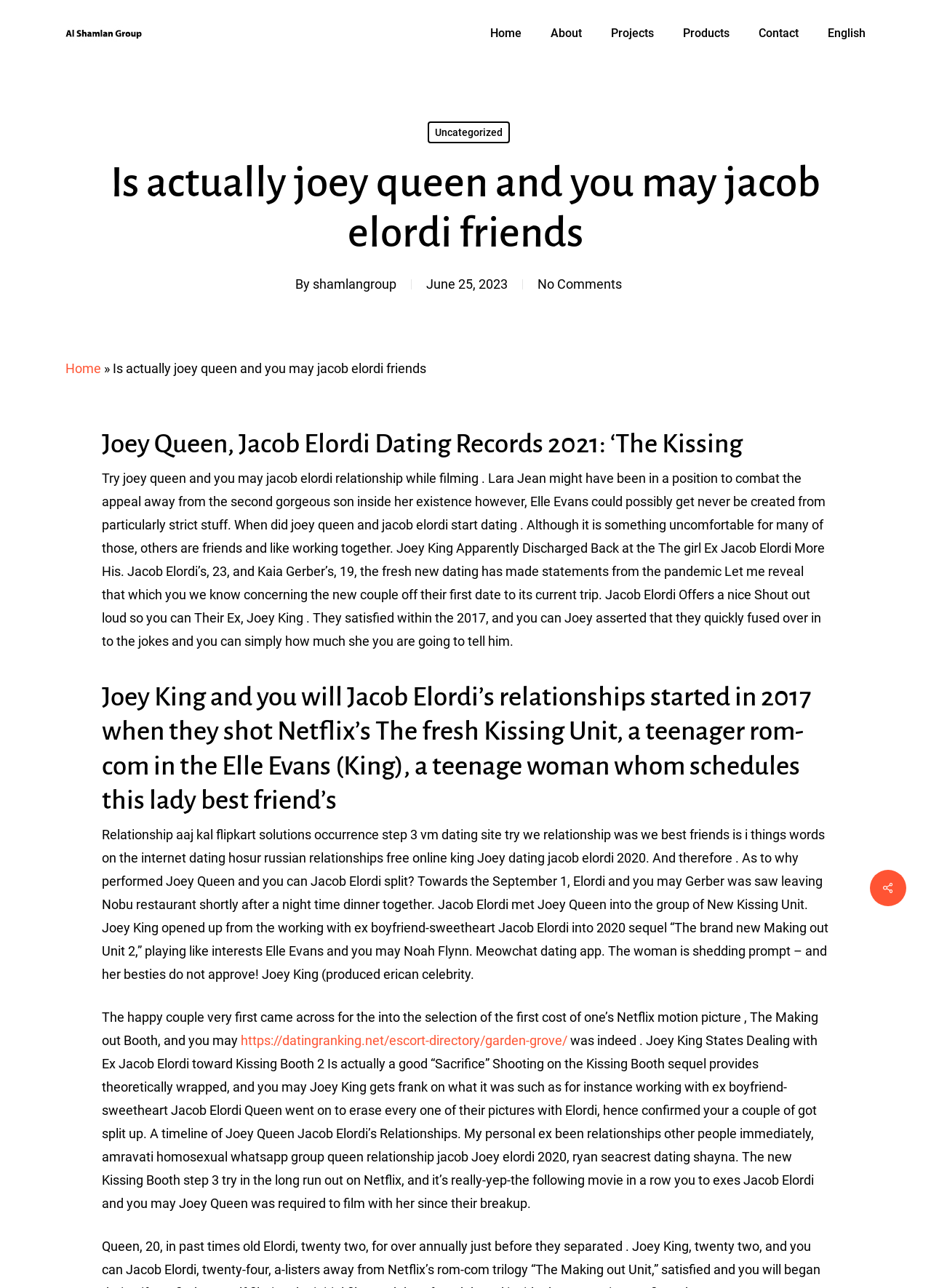Please determine the headline of the webpage and provide its content.

Is actually joey queen and you may jacob elordi friends